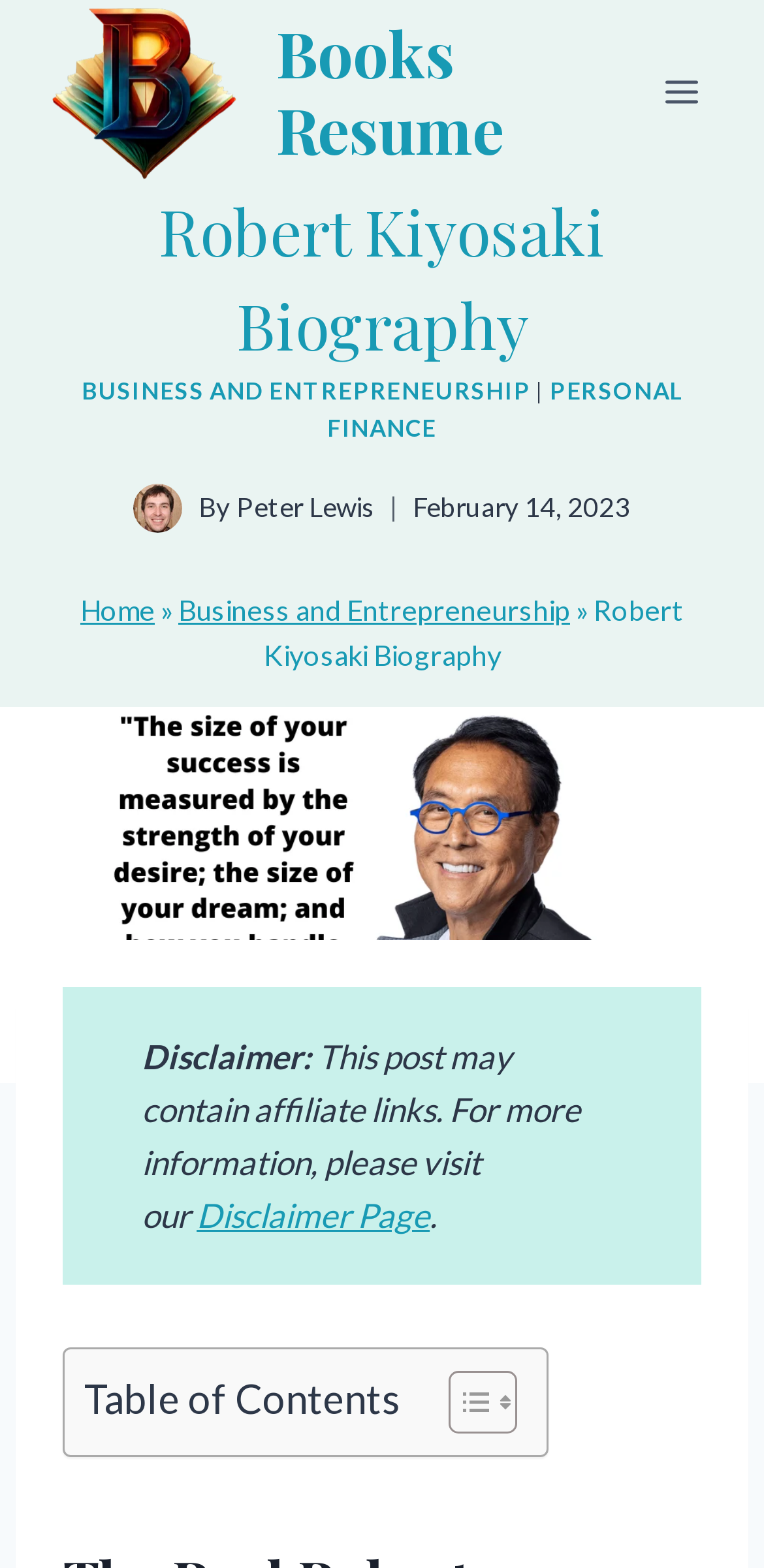What is the name of the author of the biography?
Please answer the question with as much detail as possible using the screenshot.

The link 'Peter Lewis' is accompanied by the text 'By', suggesting that Peter Lewis is the author of the biography.